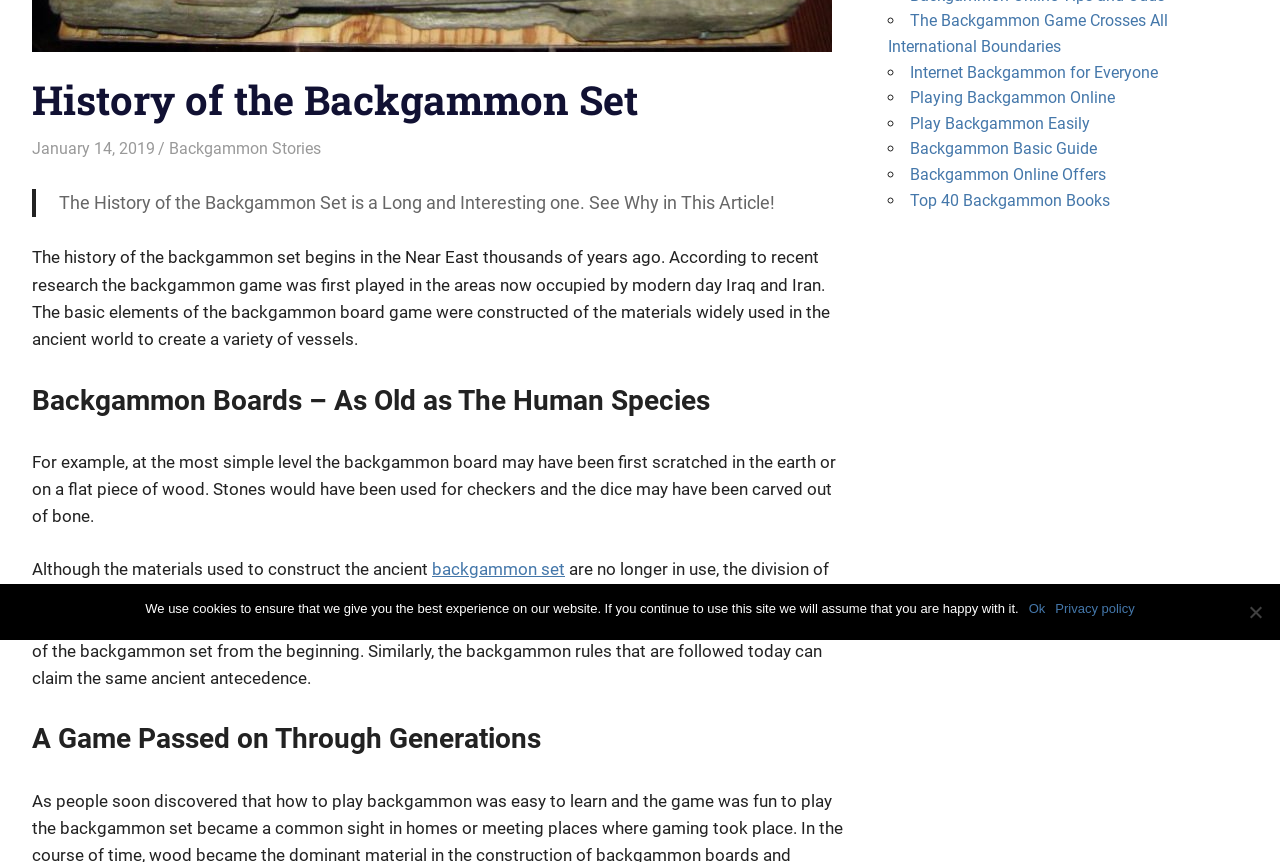Please provide the bounding box coordinate of the region that matches the element description: Riley. Coordinates should be in the format (top-left x, top-left y, bottom-right x, bottom-right y) and all values should be between 0 and 1.

[0.129, 0.161, 0.156, 0.183]